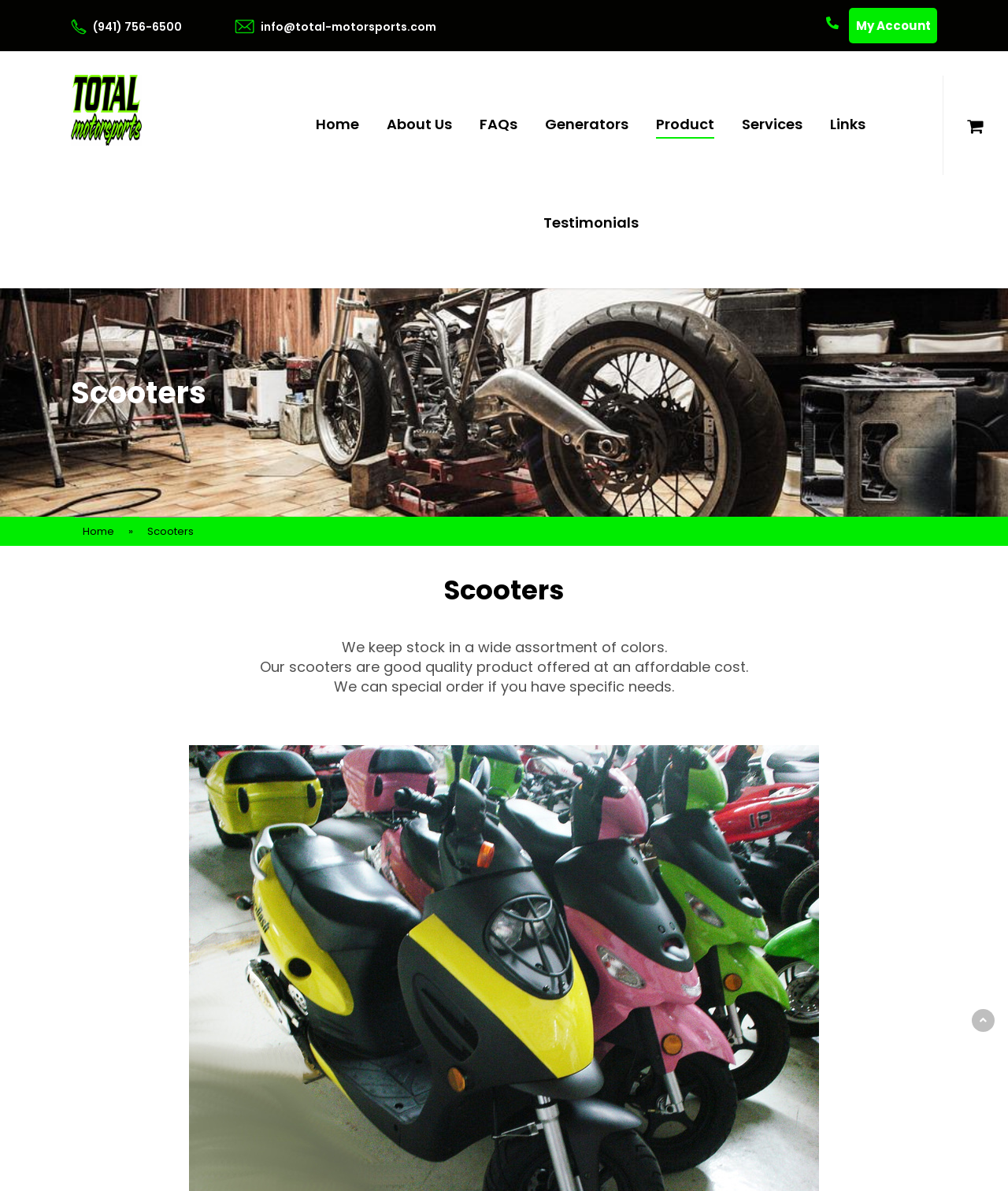Identify the bounding box coordinates for the element you need to click to achieve the following task: "View CORPORATE GOVERNANCE". Provide the bounding box coordinates as four float numbers between 0 and 1, in the form [left, top, right, bottom].

None